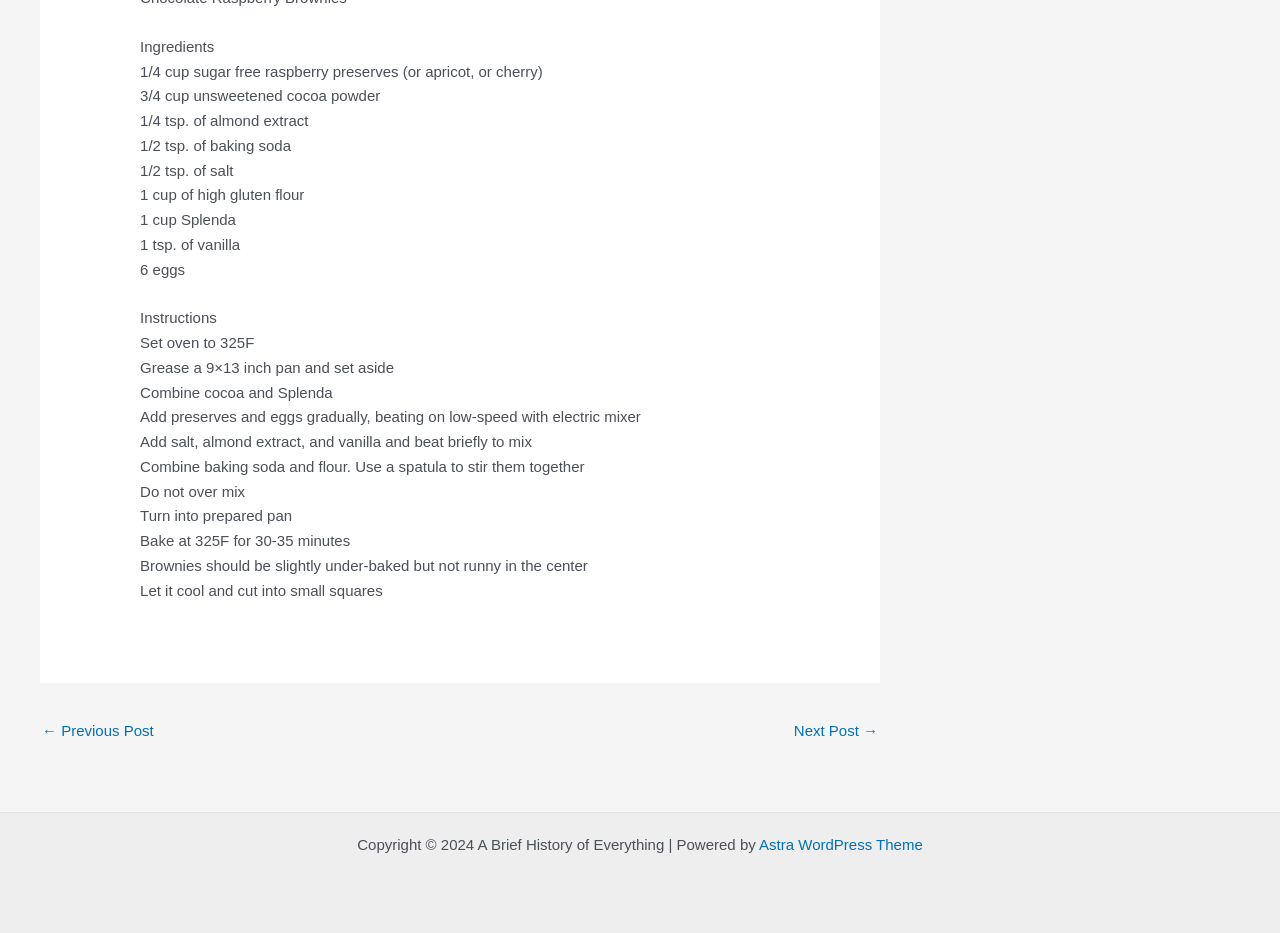What is the purpose of combining baking soda and flour?
Answer the question with a single word or phrase by looking at the picture.

to mix